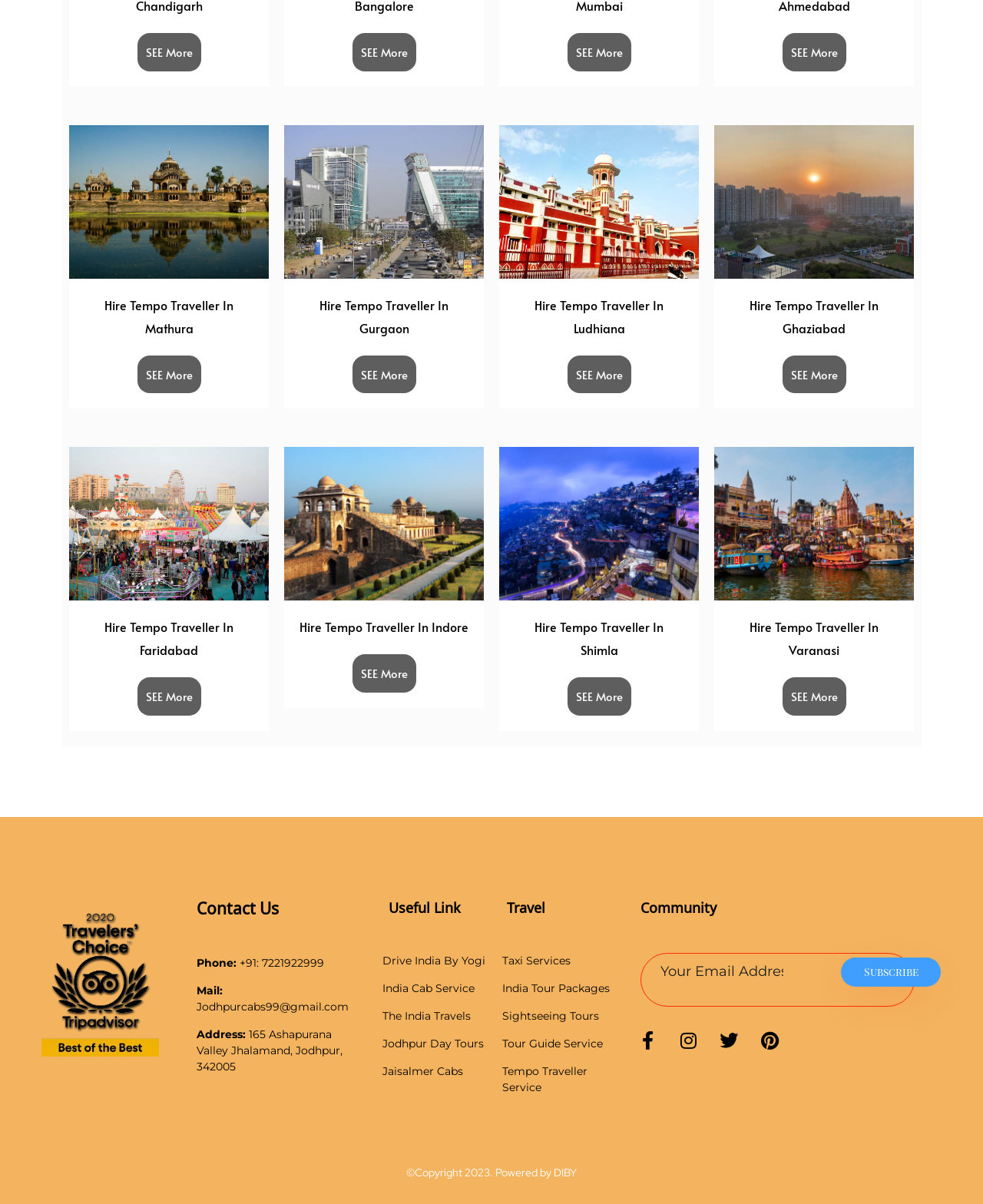What is the address of the company?
With the help of the image, please provide a detailed response to the question.

The address of the company is listed under the 'Contact Us' heading, which includes the full address: 165 Ashapurana Valley Jhalamand, Jodhpur, 342005.